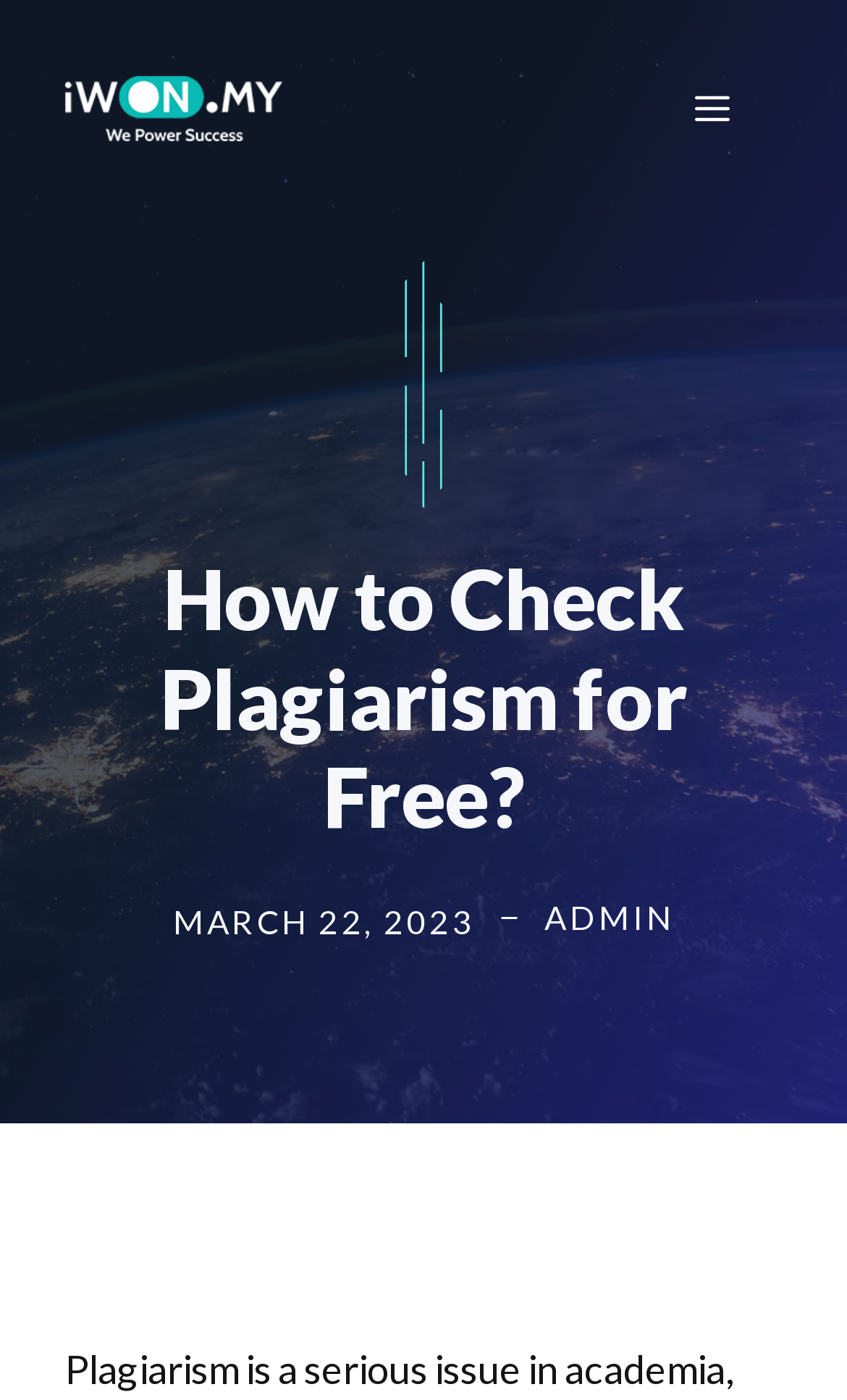Provide the bounding box coordinates of the UI element this sentence describes: "Menu".

[0.759, 0.031, 0.923, 0.124]